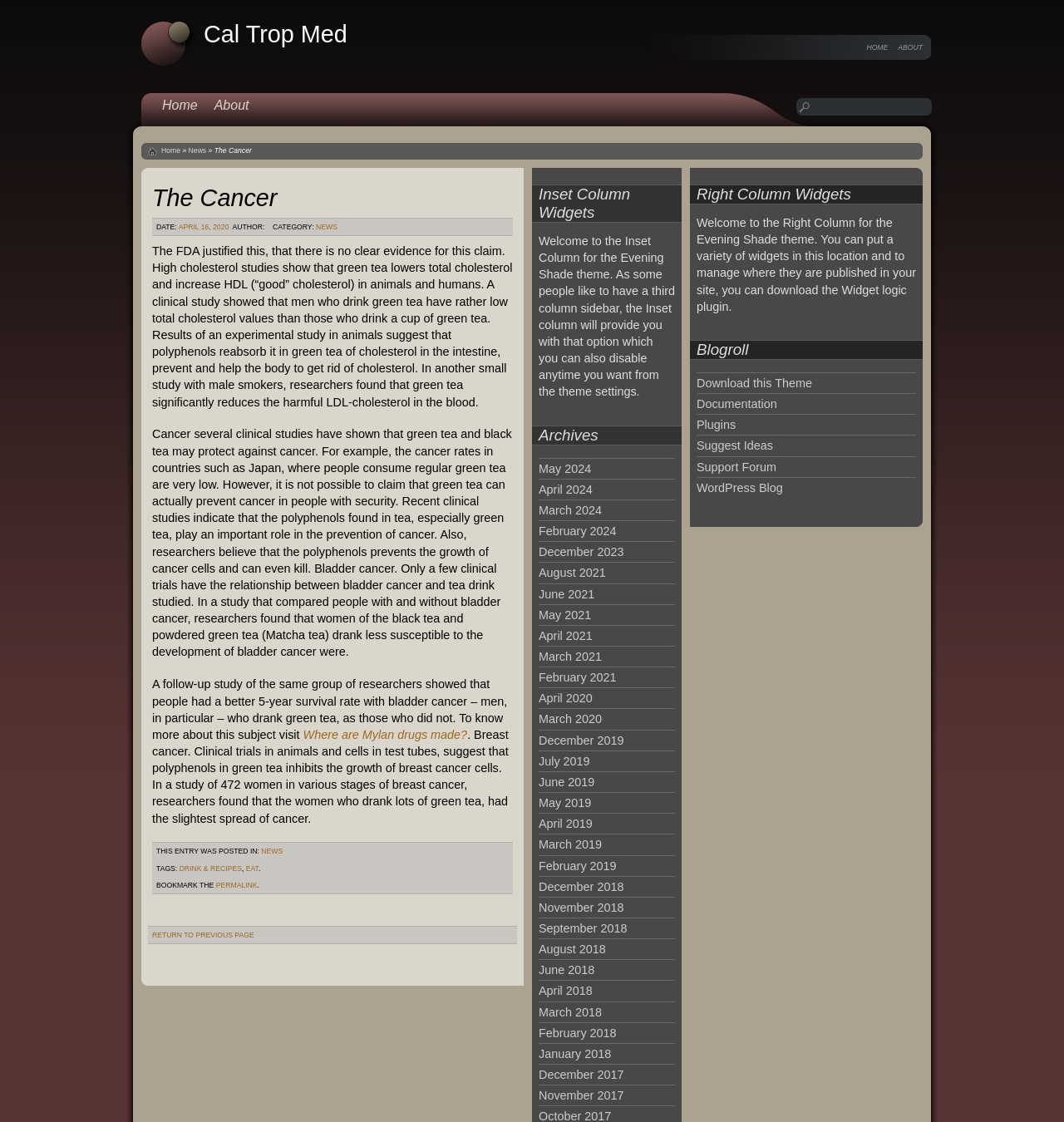Summarize the webpage with intricate details.

The webpage is about The Cancer and Cal Trop Med, with a focus on the health benefits of green tea. At the top, there is a heading with the title "Cal Trop Med" and another heading with no text. Below these headings, there are navigation links to "HOME" and "ABOUT" on the top right corner.

On the left side, there are multiple sections. The first section has a heading "The Cancer" and a date "APRIL 16, 2020" below it. This is followed by a paragraph of text discussing the benefits of green tea in reducing cholesterol and preventing cancer. There are also links to related topics, such as "NEWS" and "CATEGORY".

Below this section, there are more paragraphs of text discussing the benefits of green tea in preventing breast cancer and bladder cancer. There are also links to related topics, such as "Where are Mylan drugs made?" and "DRINK & RECIPES".

On the right side, there are three columns of widgets. The first column has a heading "Inset Column Widgets" and a paragraph of text welcoming users to the Inset Column. Below this, there are links to archives of past articles, organized by month and year.

The second column has a heading "Archives" and lists links to archives of past articles, organized by month and year.

The third column has a heading "Right Column Widgets" and a paragraph of text welcoming users to the Right Column. Below this, there are links to related topics, such as "Download this Theme" and "Support Forum".

At the bottom of the page, there is a link to "RETURN TO PREVIOUS PAGE".